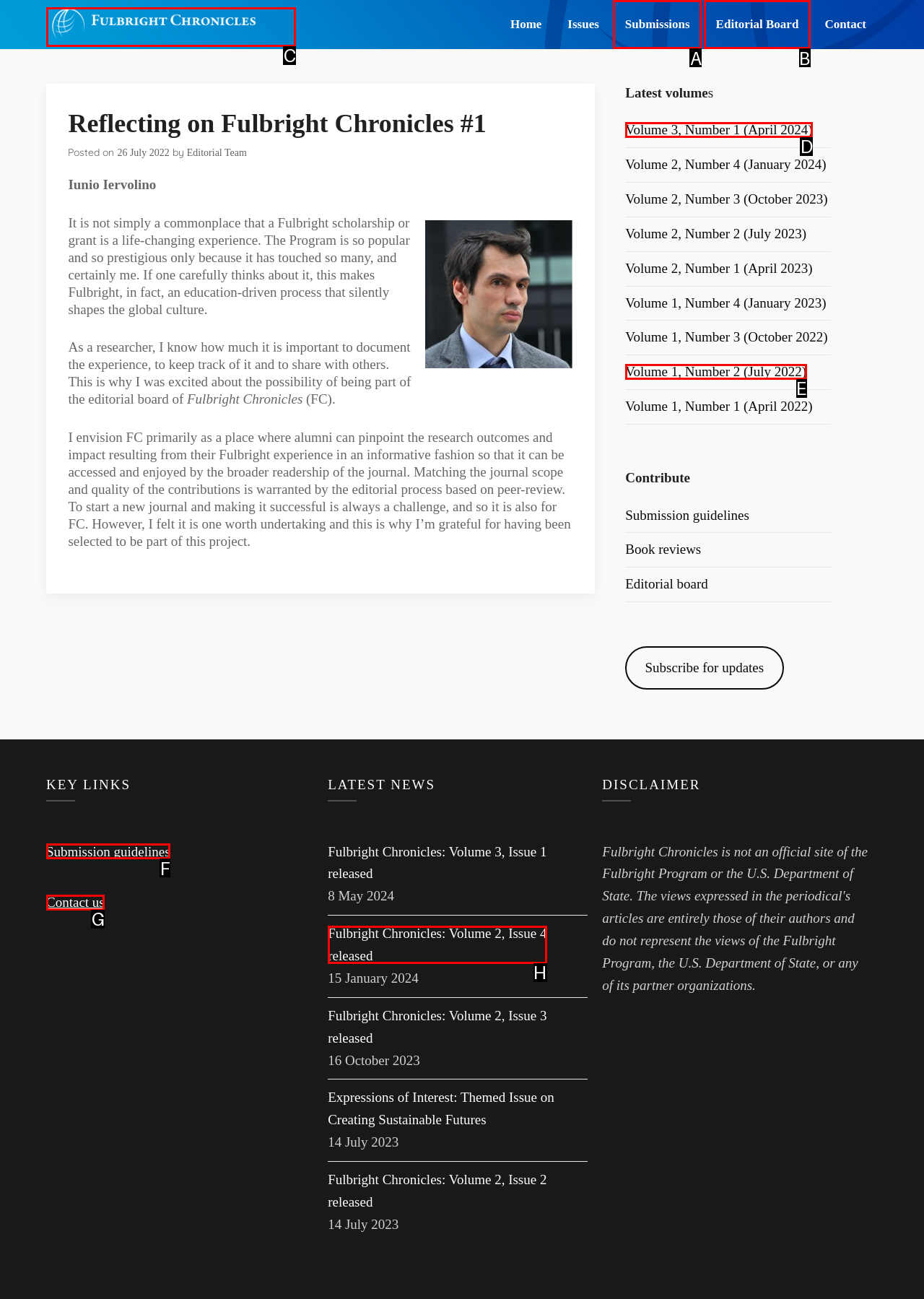Which HTML element matches the description: Editorial Board the best? Answer directly with the letter of the chosen option.

B